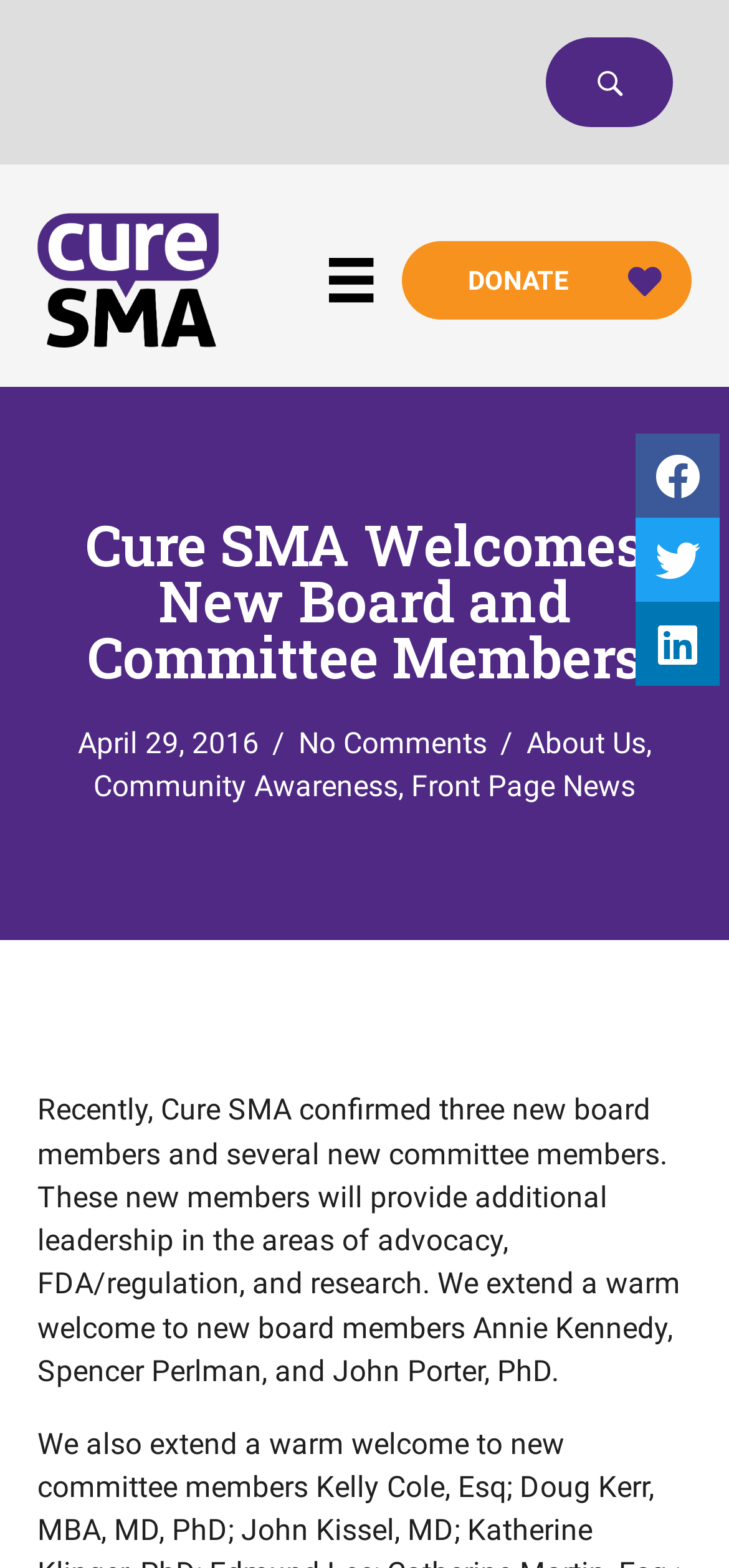Elaborate on the information and visuals displayed on the webpage.

The webpage is about Cure SMA, a organization that welcomes new board and committee members. At the top right corner, there is a button with a hamburger icon. Below it, on the top left, is the Cure SMA Facebook logo. Next to the logo is a menu toggle button. 

To the right of the menu toggle button is a navigation menu labeled "Menu" that spans across the top of the page. The menu contains a "DONATE" link. 

Below the navigation menu, the main heading "Cure SMA Welcomes New Board and Committee Members" is centered on the page. Underneath the heading is a subheading with the date "April 29, 2016" followed by a slash and a "No Comments" link. 

On the same line as the date and "No Comments" link, there are two more links: "About Us" and "Community Awareness". The "About Us" link is separated from "Community Awareness" by a comma. 

Below these links, there is a paragraph of text that describes the new board and committee members, including their names and areas of expertise. 

At the bottom right corner of the page, there are three social media links.